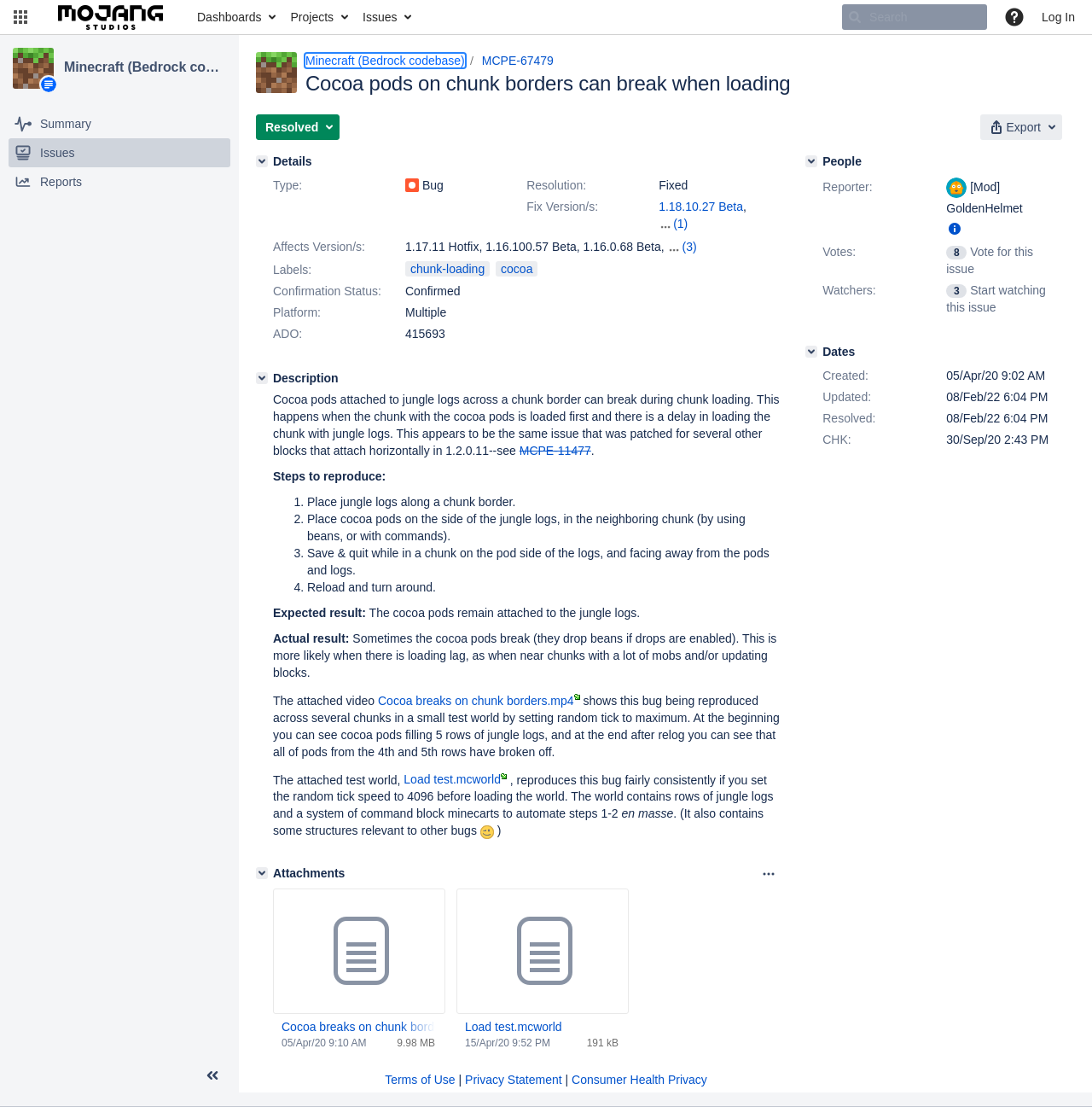Refer to the screenshot and answer the following question in detail:
What is the confirmation status of the issue?

I found the answer by looking at the strong element 'Confirmation Status' and then the static text 'Confirmed' which indicates that the confirmation status of the issue is Confirmed.